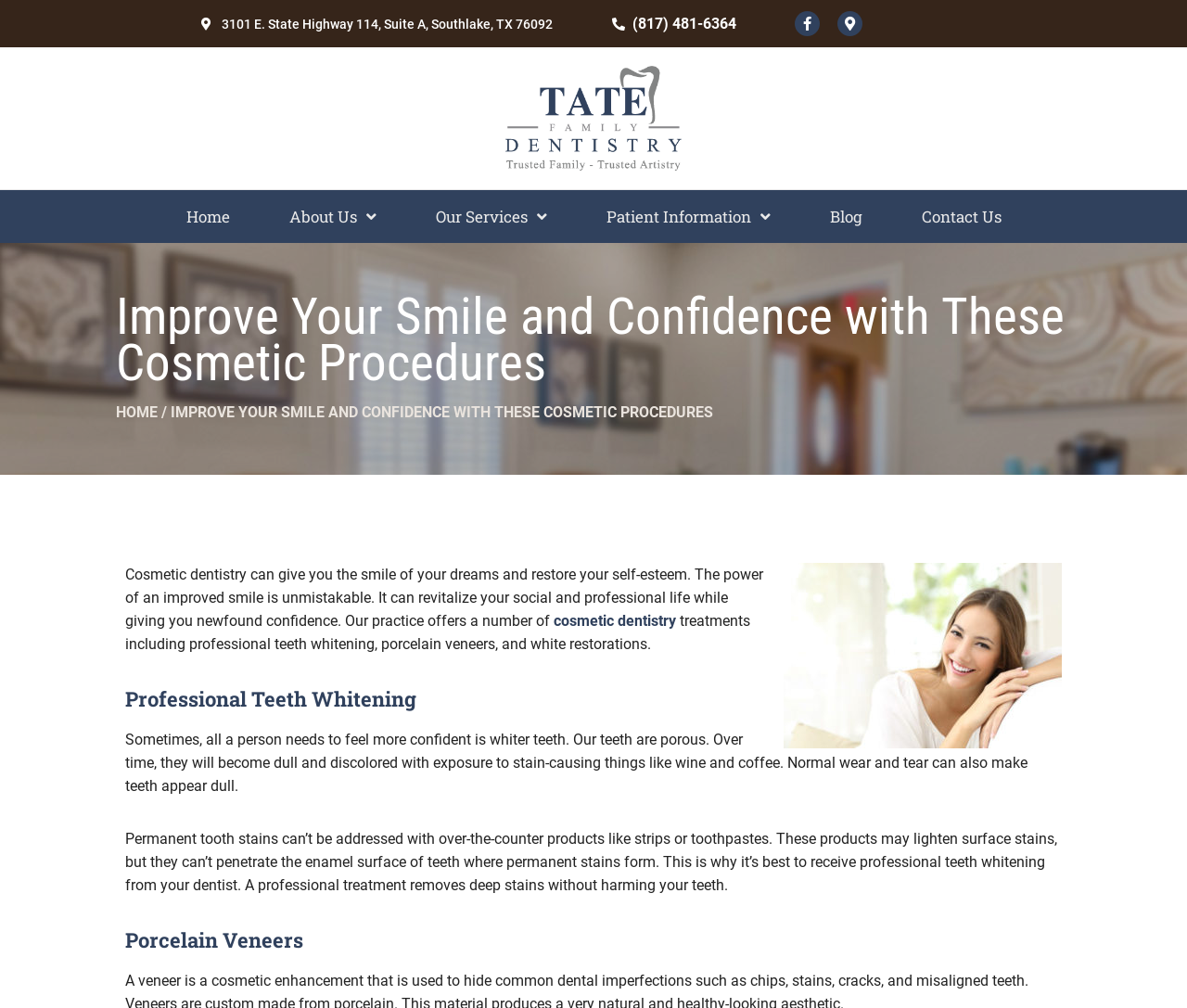Please specify the bounding box coordinates of the clickable section necessary to execute the following command: "Read about professional teeth whitening".

[0.105, 0.679, 0.895, 0.707]